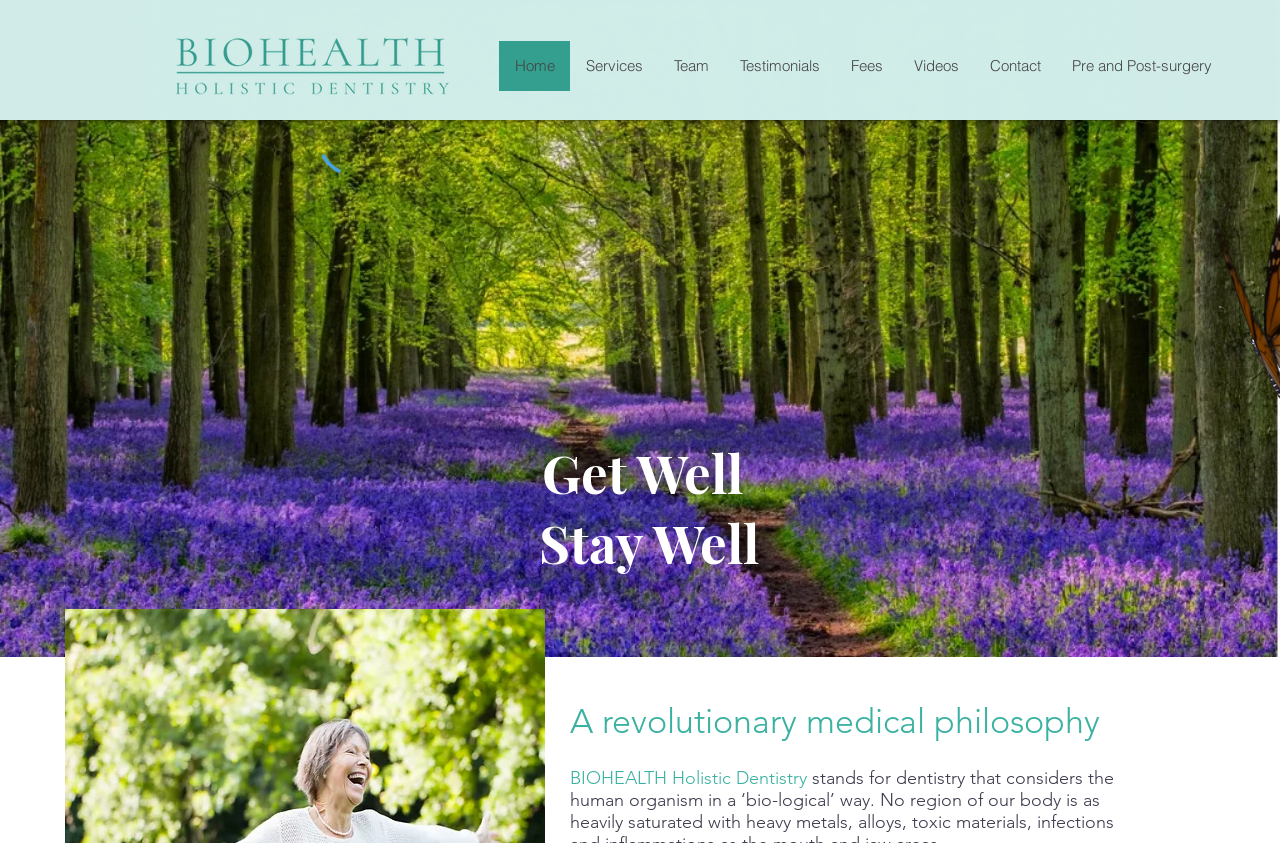Is there an alert message on the page?
Respond with a short answer, either a single word or a phrase, based on the image.

Yes